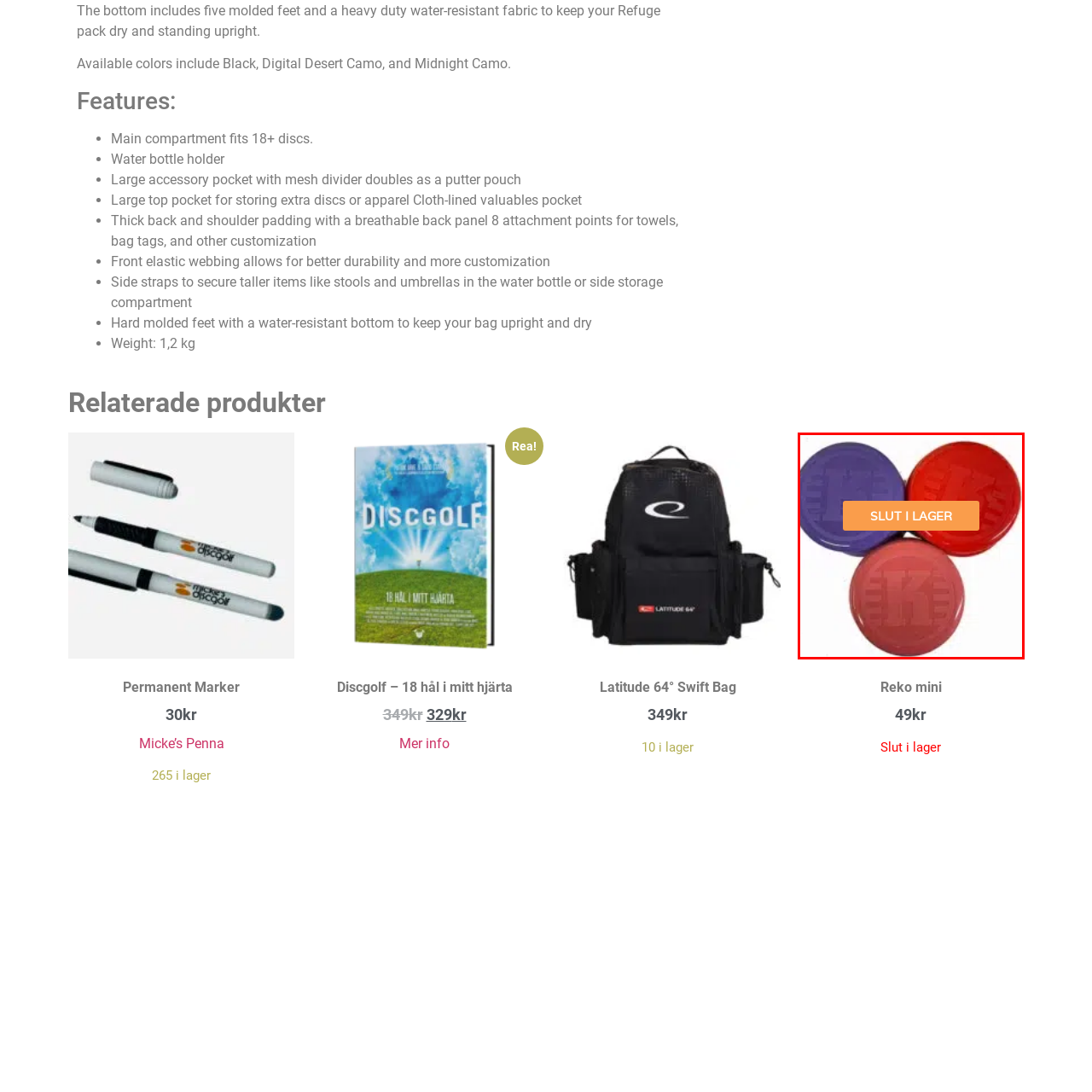How many discs are displayed? View the image inside the red bounding box and respond with a concise one-word or short-phrase answer.

three